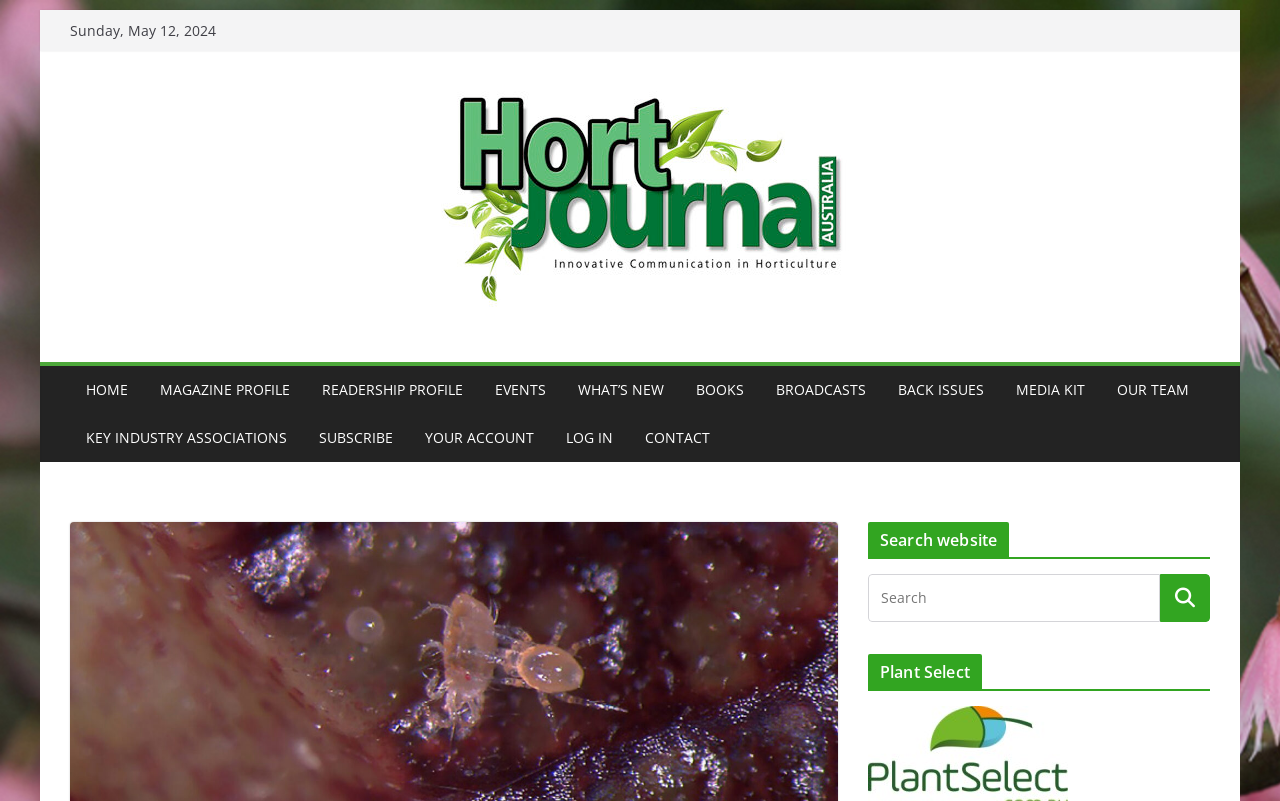Locate the bounding box of the UI element described by: "alt="Hort Journal Australia"" in the given webpage screenshot.

[0.332, 0.094, 0.668, 0.397]